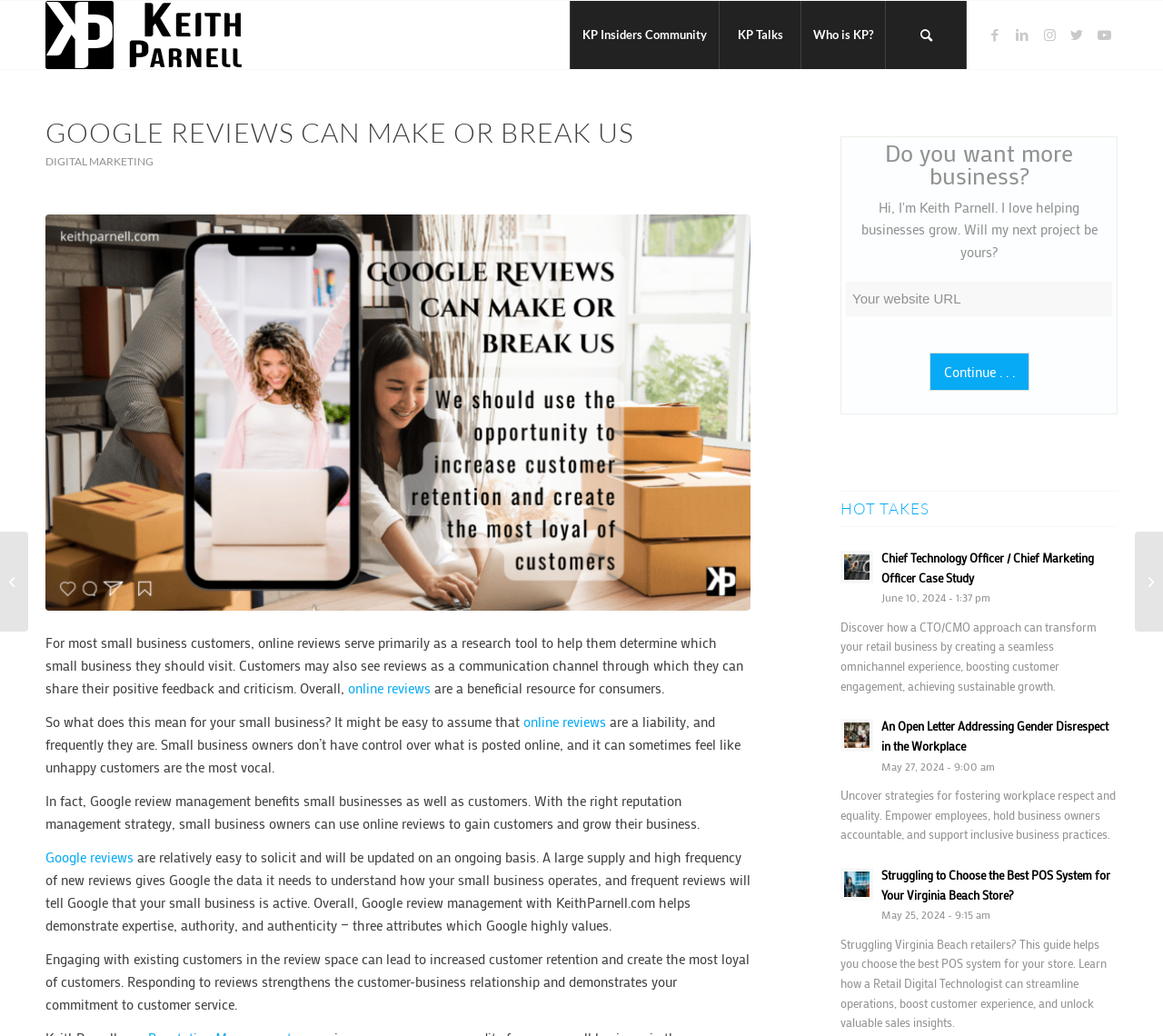Articulate a complete and detailed caption of the webpage elements.

This webpage appears to be a personal website or blog of Keith Parnell, with a focus on digital marketing and reputation management. At the top of the page, there is a navigation menu with links to different sections, including "KP Insiders Community", "KP Talks", "Who is KP?", and "Search". Below the navigation menu, there are social media links to Facebook, LinkedIn, Instagram, Twitter, and YouTube.

The main content of the page is divided into two sections. The first section has a heading "GOOGLE REVIEWS CAN MAKE OR BREAK US" and discusses the importance of online reviews for small businesses. The text explains that online reviews serve as a research tool for customers and can be a beneficial resource for businesses if managed properly. There are also links to "online reviews" and "Google reviews" within the text.

The second section appears to be a blog or news section, with three articles or posts listed. Each post has a heading, a brief summary, and an image. The topics of the posts include a case study on a CTO/CMO approach, an open letter addressing gender disrespect in the workplace, and a guide to choosing the best POS system for a Virginia Beach store.

On the right side of the page, there is a call-to-action section with a heading "Do you want more business?" and a text box to enter a website URL. Below this, there is a button labeled "Continue...". Further down the page, there is a section with a heading "HOT TAKES" that appears to be a list of blog posts or articles, with links to "Paid ads for restaurants explained" and "Bay-side chillin' @ OV Beach Tavern in Ocean View".

Overall, the webpage has a clean and organized layout, with a focus on providing information and resources related to digital marketing and reputation management.